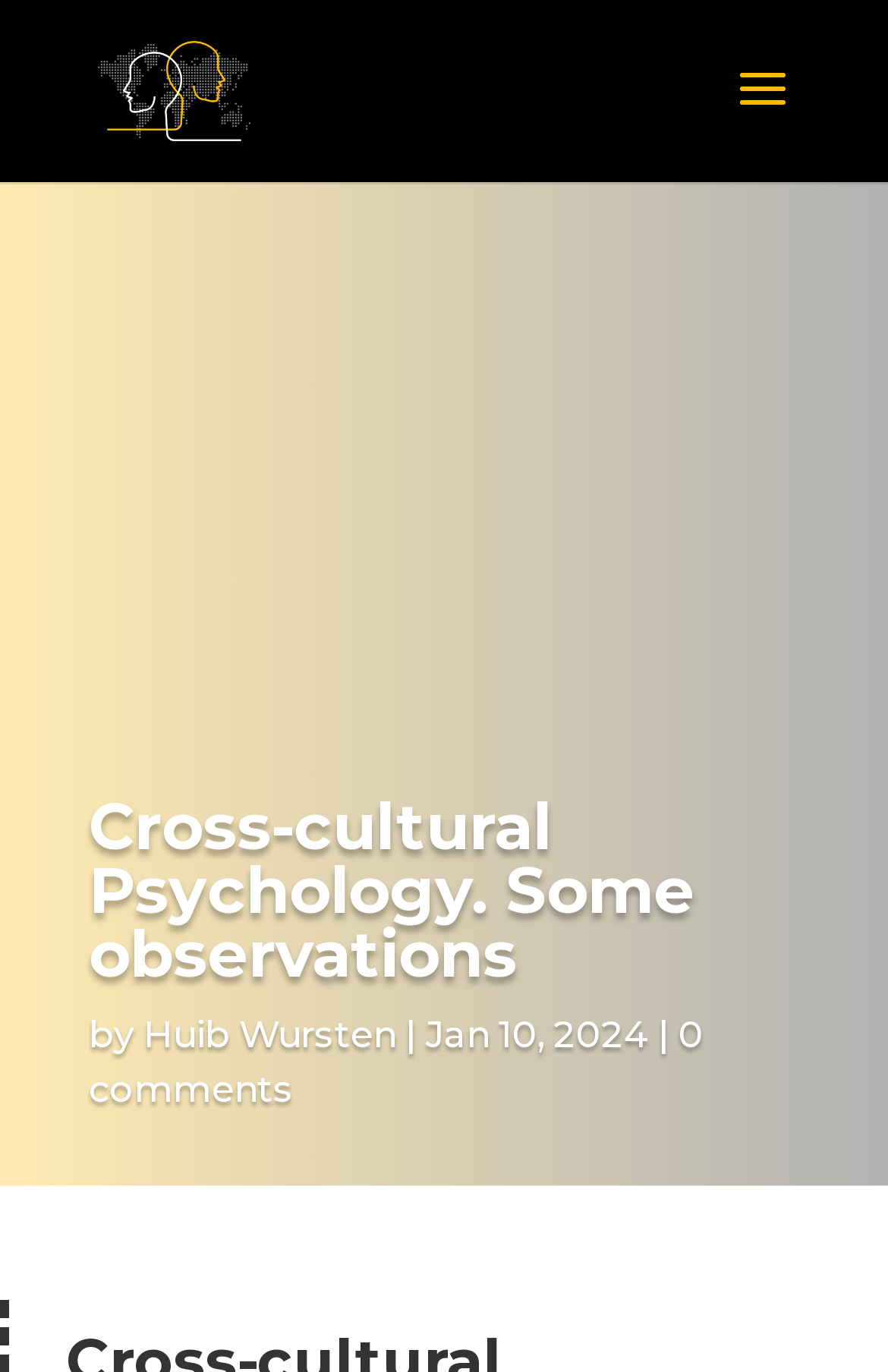What is the author's name?
Refer to the image and provide a one-word or short phrase answer.

Huib Wursten